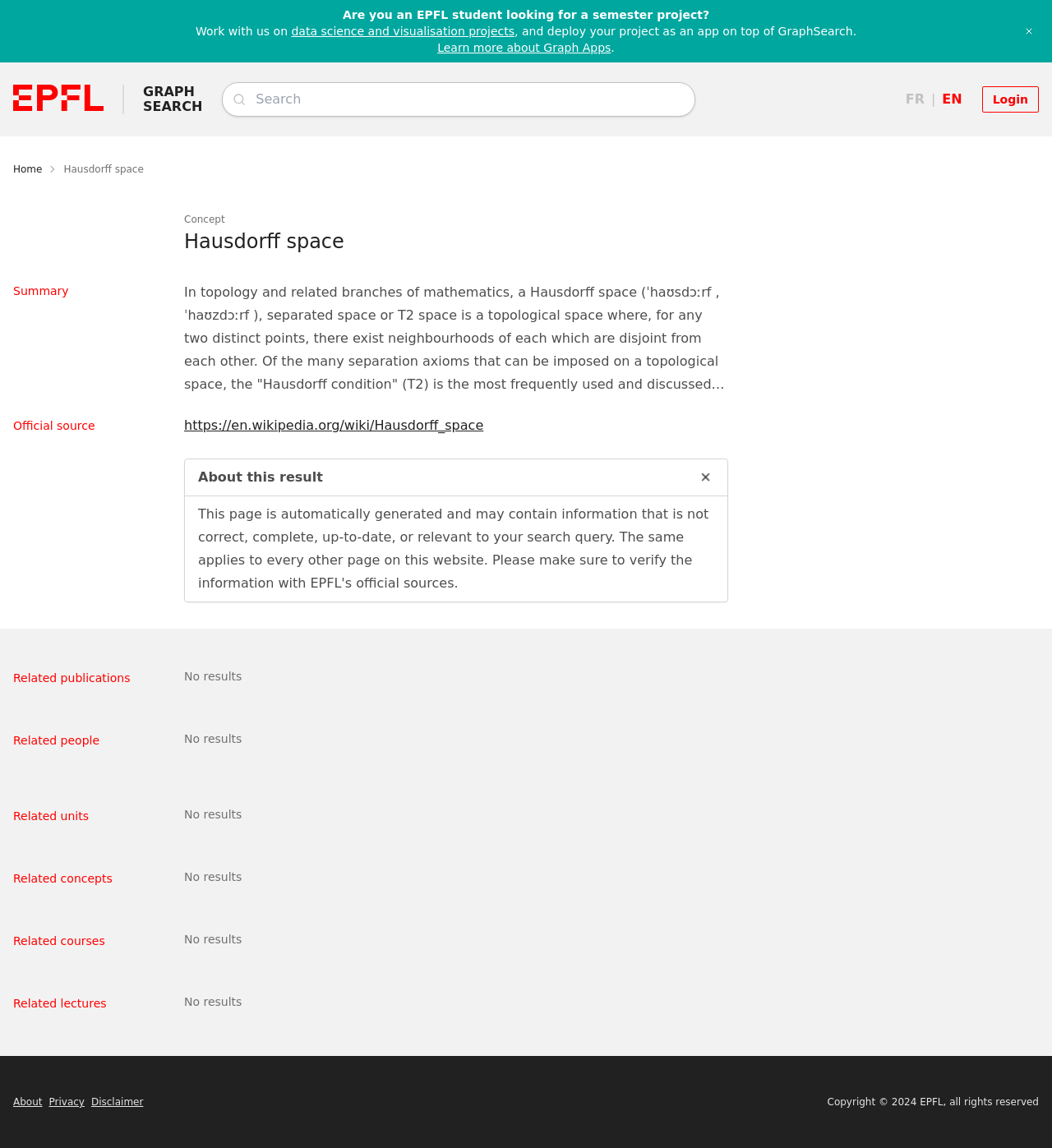What is the name of the space discussed on this webpage?
Examine the webpage screenshot and provide an in-depth answer to the question.

I determined the answer by looking at the heading element on the webpage, which says 'Hausdorff space'. This heading is likely to be the main topic of the webpage, and thus the name of the space being discussed.